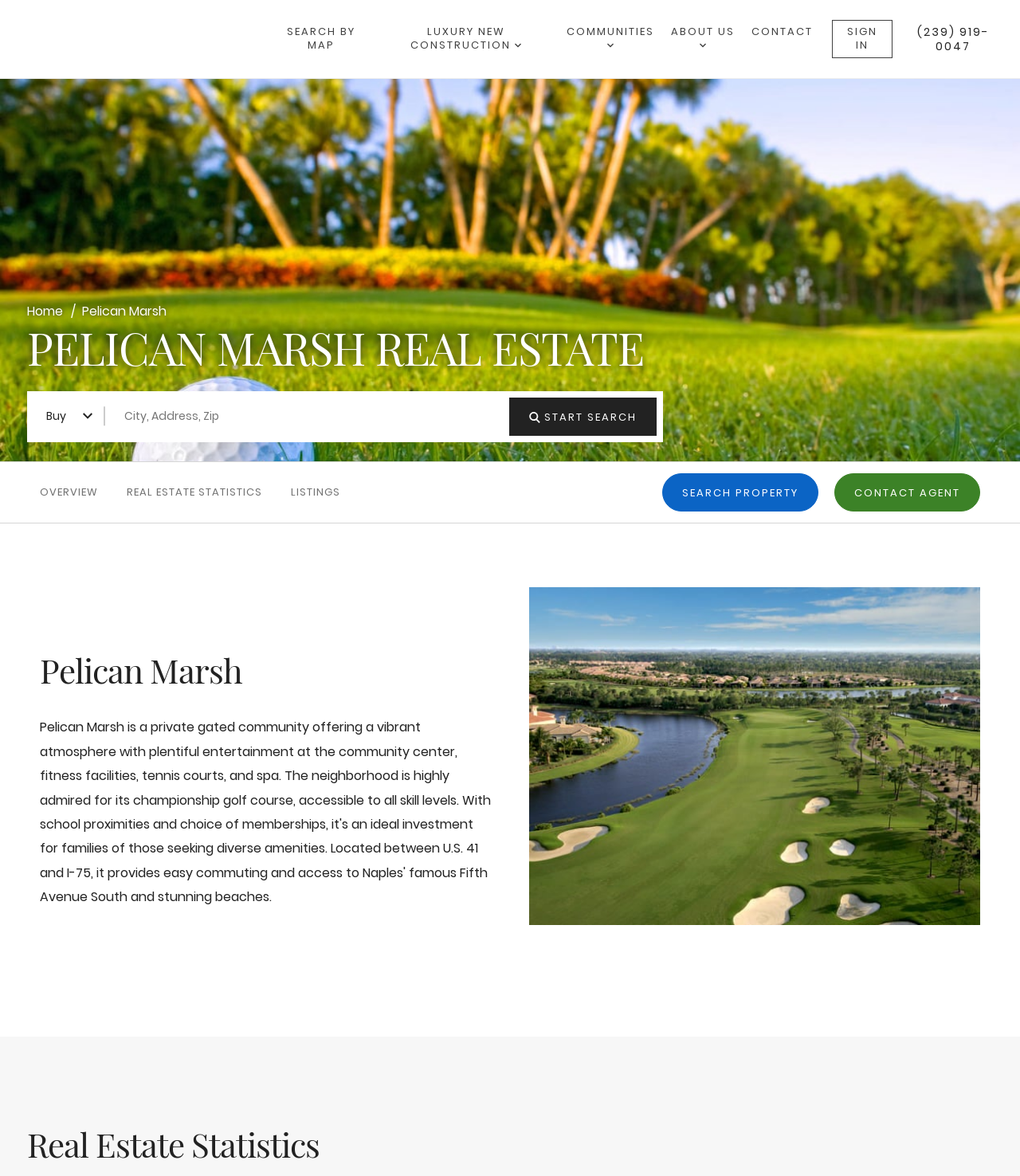Respond to the following query with just one word or a short phrase: 
What is the subject of the image at the bottom of the webpage?

Pelican Marsh Florida golf course